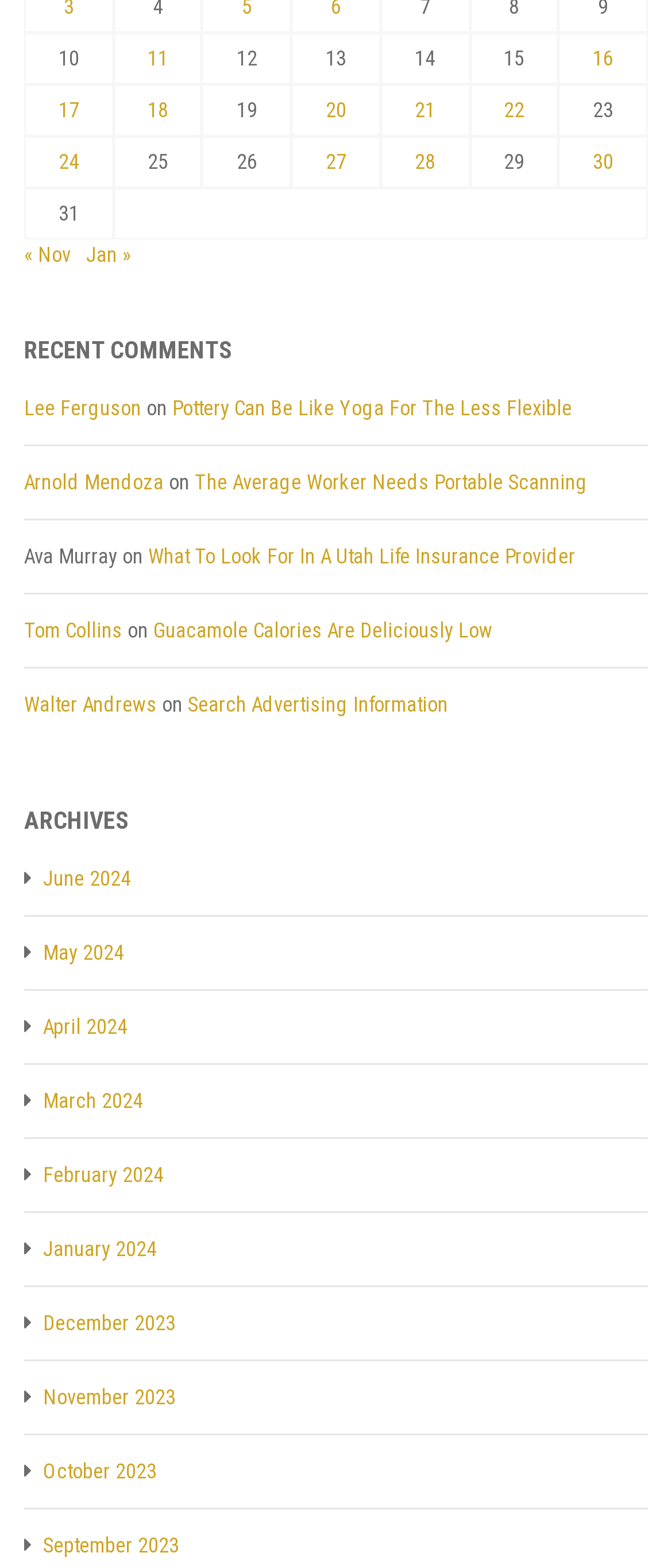Can you find the bounding box coordinates of the area I should click to execute the following instruction: "View posts published on December 11, 2012"?

[0.219, 0.029, 0.25, 0.045]